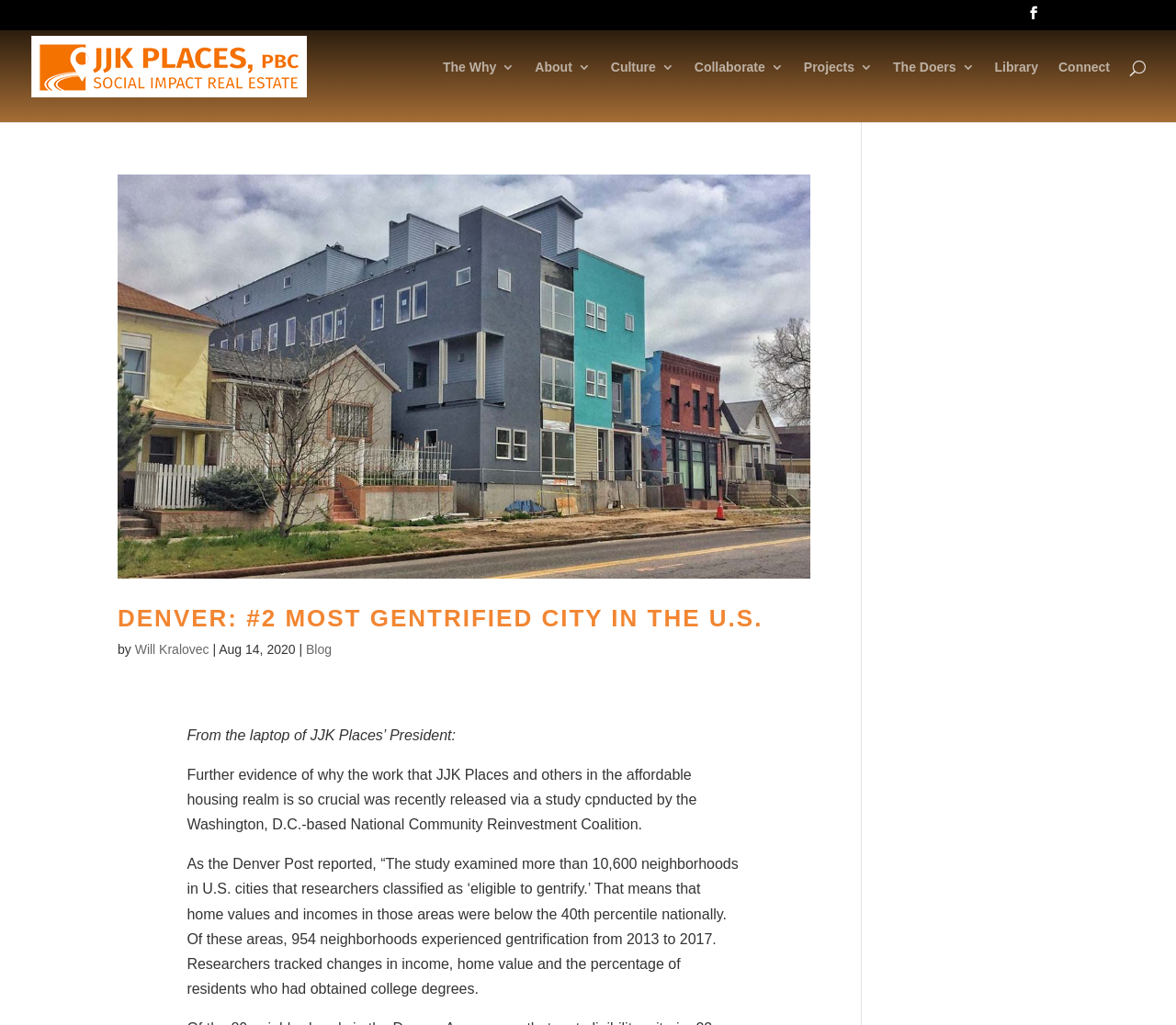What is the title of the latest article?
By examining the image, provide a one-word or phrase answer.

DENVER: #2 MOST GENTRIFIED CITY IN THE U.S.